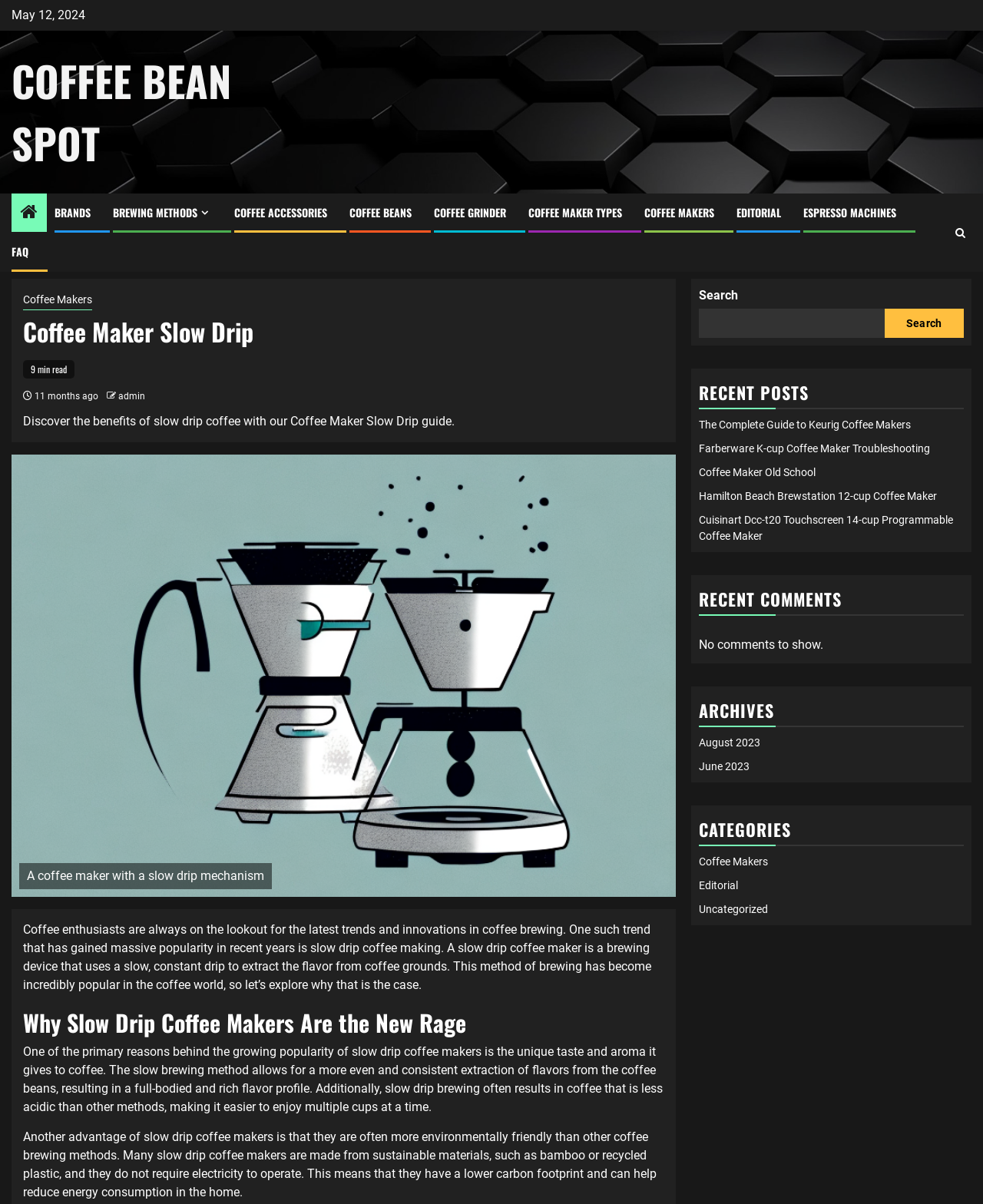Identify the bounding box coordinates of the region I need to click to complete this instruction: "Read the 'Coffee Maker Slow Drip' guide".

[0.023, 0.264, 0.676, 0.286]